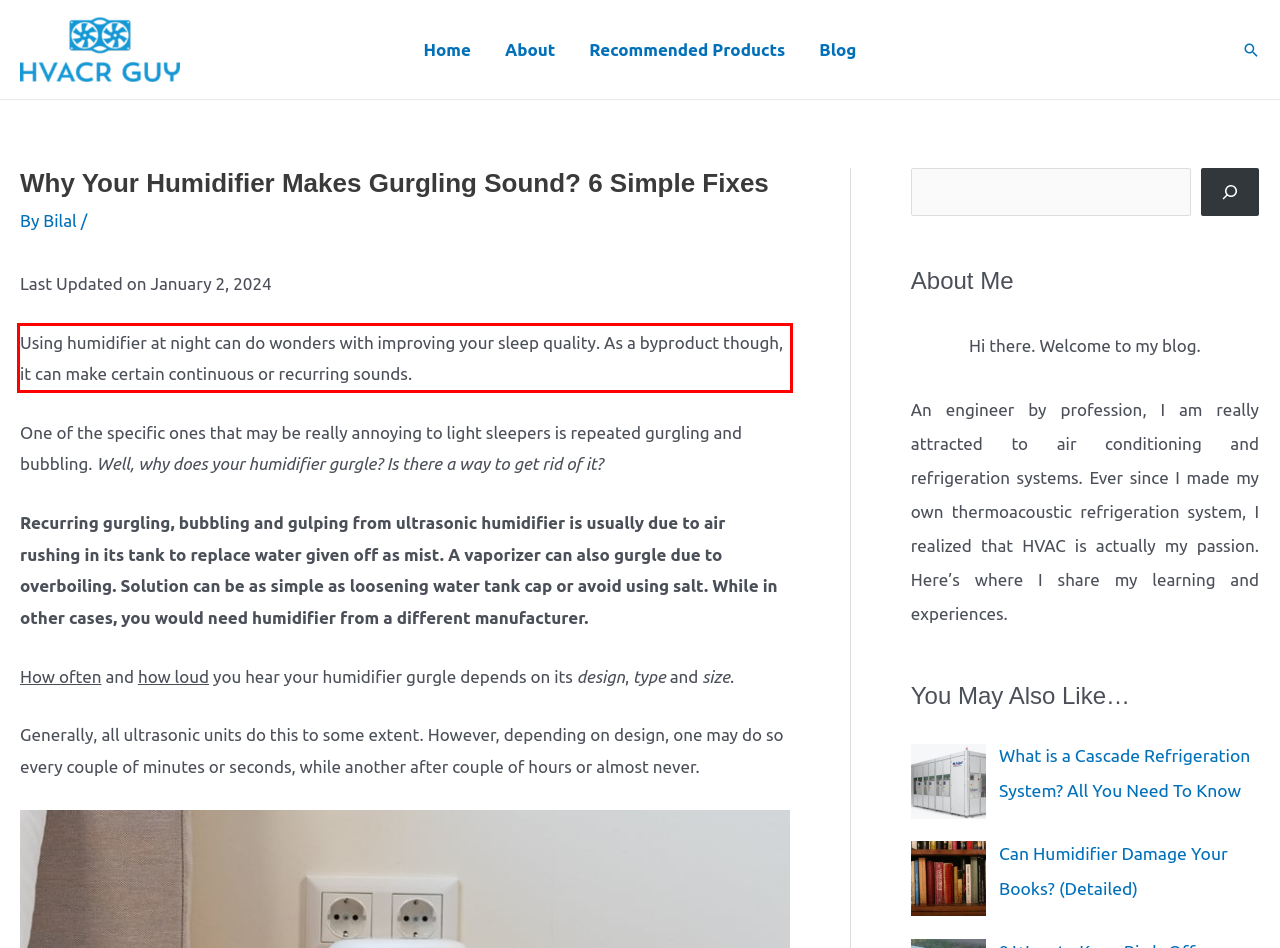Please identify and extract the text from the UI element that is surrounded by a red bounding box in the provided webpage screenshot.

Using humidifier at night can do wonders with improving your sleep quality. As a byproduct though, it can make certain continuous or recurring sounds.